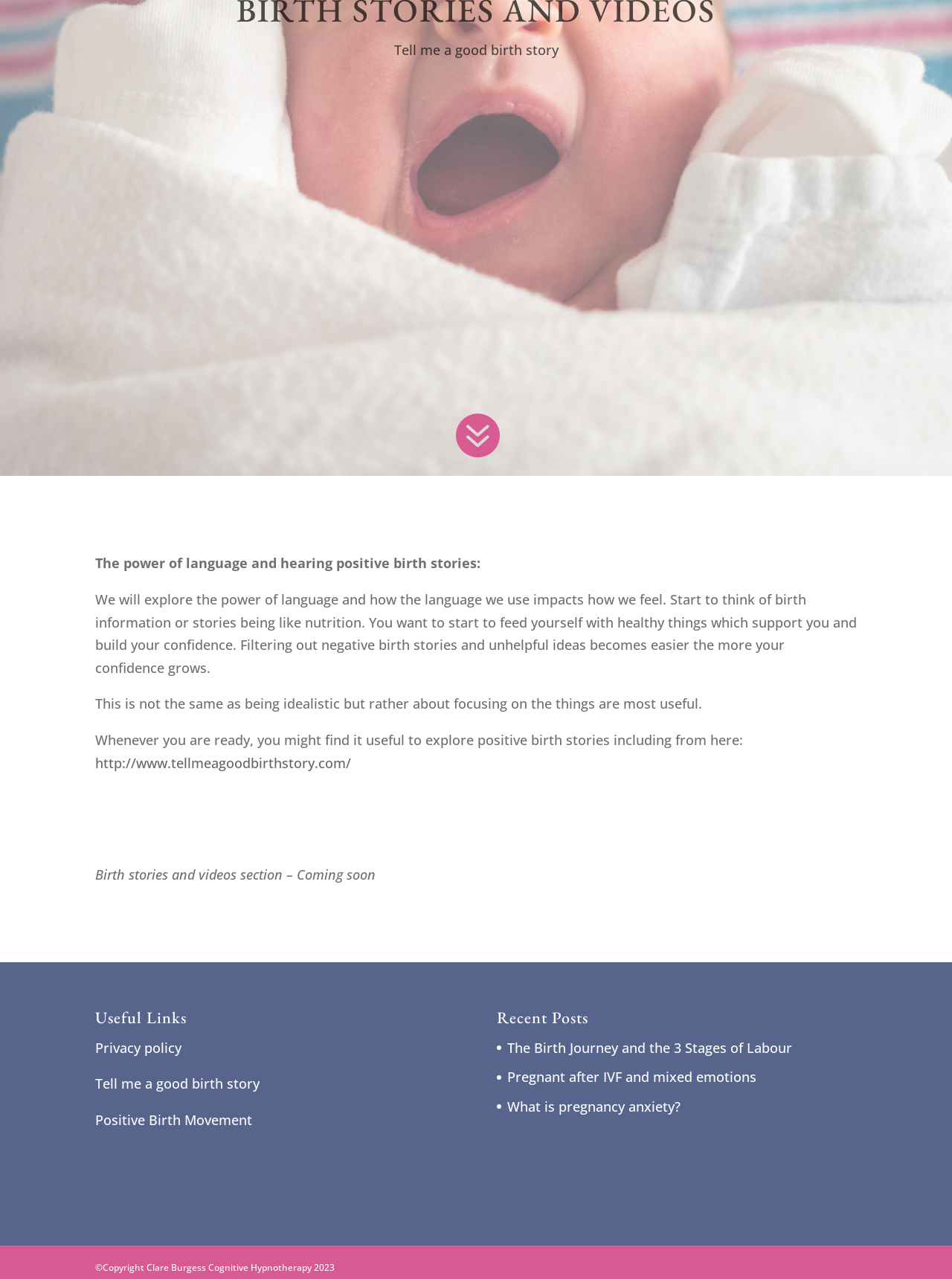Provide the bounding box coordinates of the HTML element described as: "Positive Birth Movement". The bounding box coordinates should be four float numbers between 0 and 1, i.e., [left, top, right, bottom].

[0.1, 0.869, 0.265, 0.883]